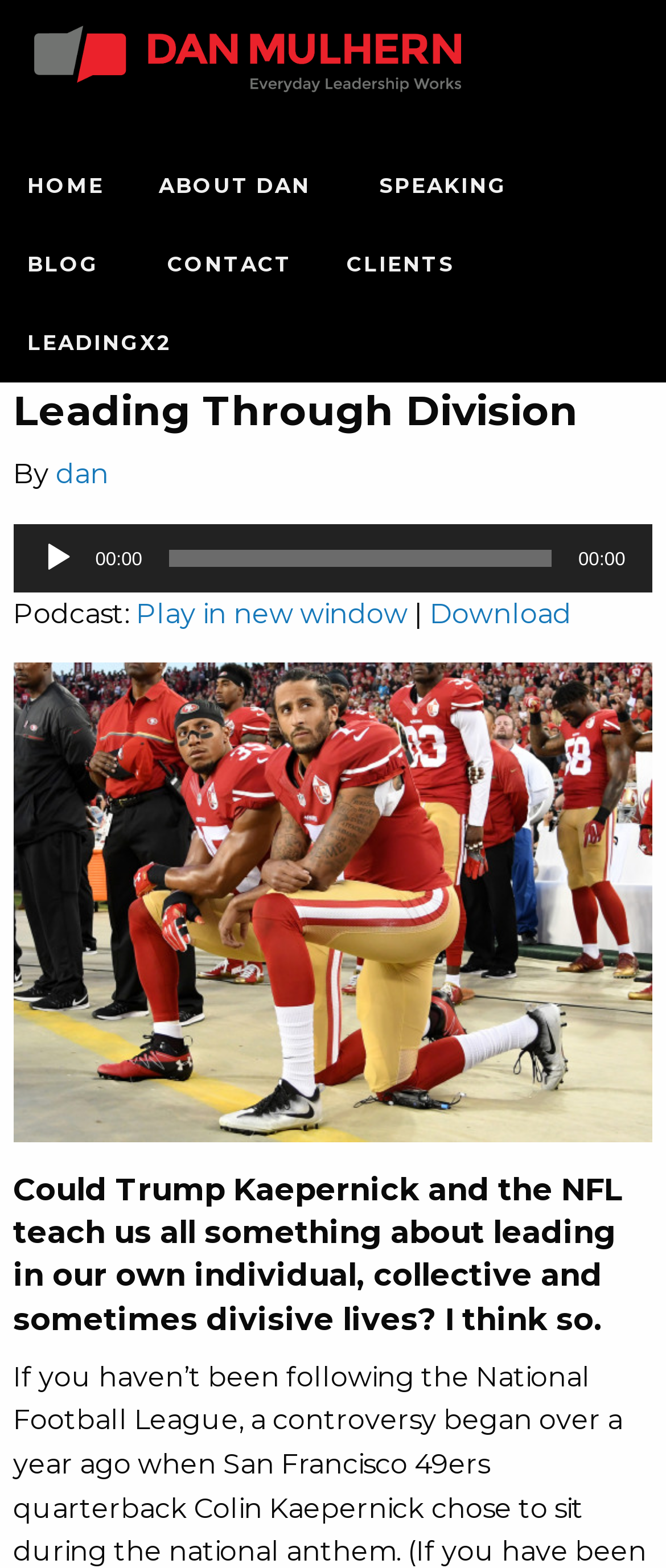Provide the bounding box coordinates of the area you need to click to execute the following instruction: "Read the blog".

[0.0, 0.144, 0.21, 0.194]